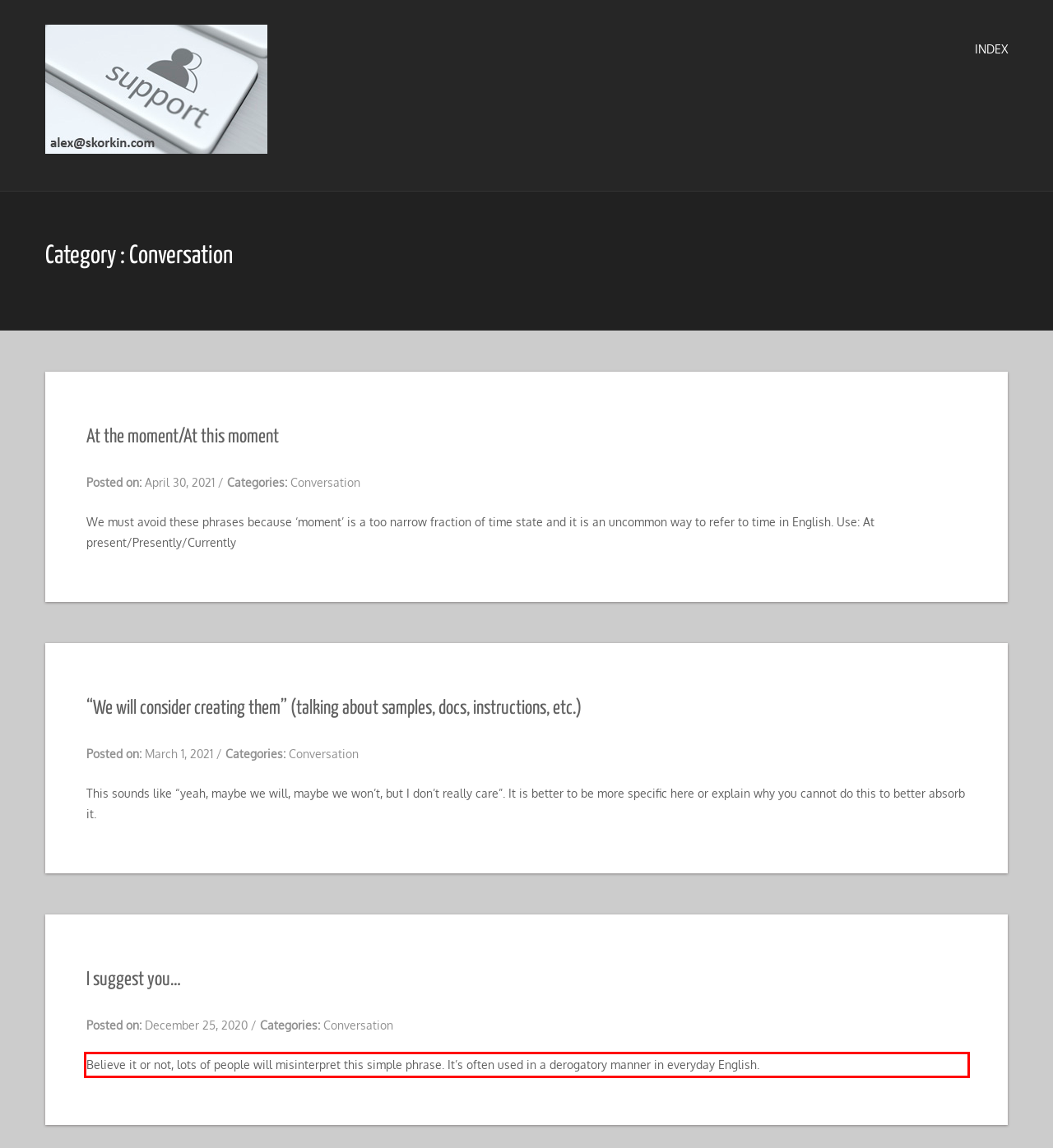You are presented with a webpage screenshot featuring a red bounding box. Perform OCR on the text inside the red bounding box and extract the content.

Believe it or not, lots of people will misinterpret this simple phrase. It’s often used in a derogatory manner in everyday English.